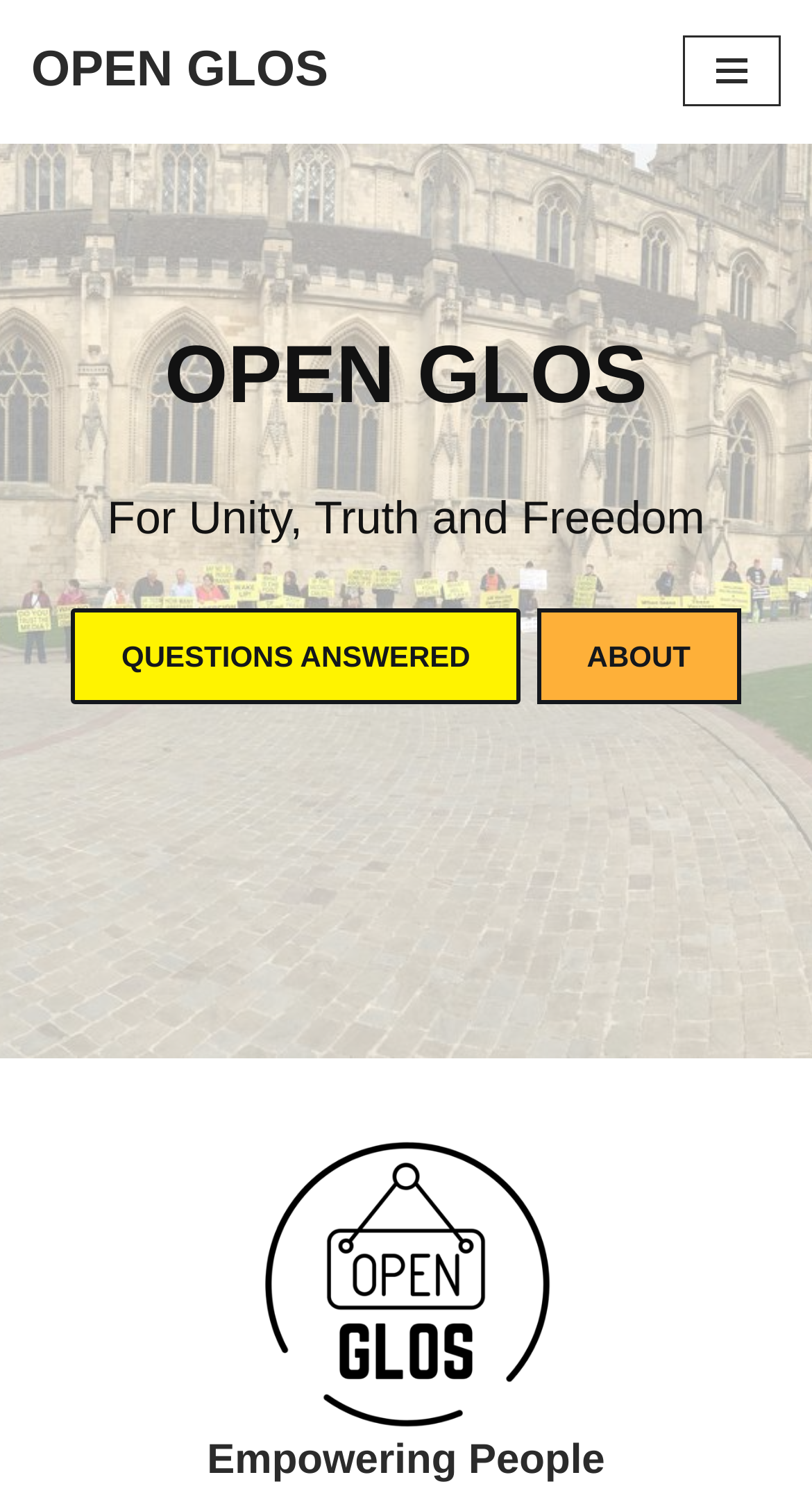Locate the bounding box of the UI element described by: "Skip to content" in the given webpage screenshot.

[0.0, 0.044, 0.077, 0.072]